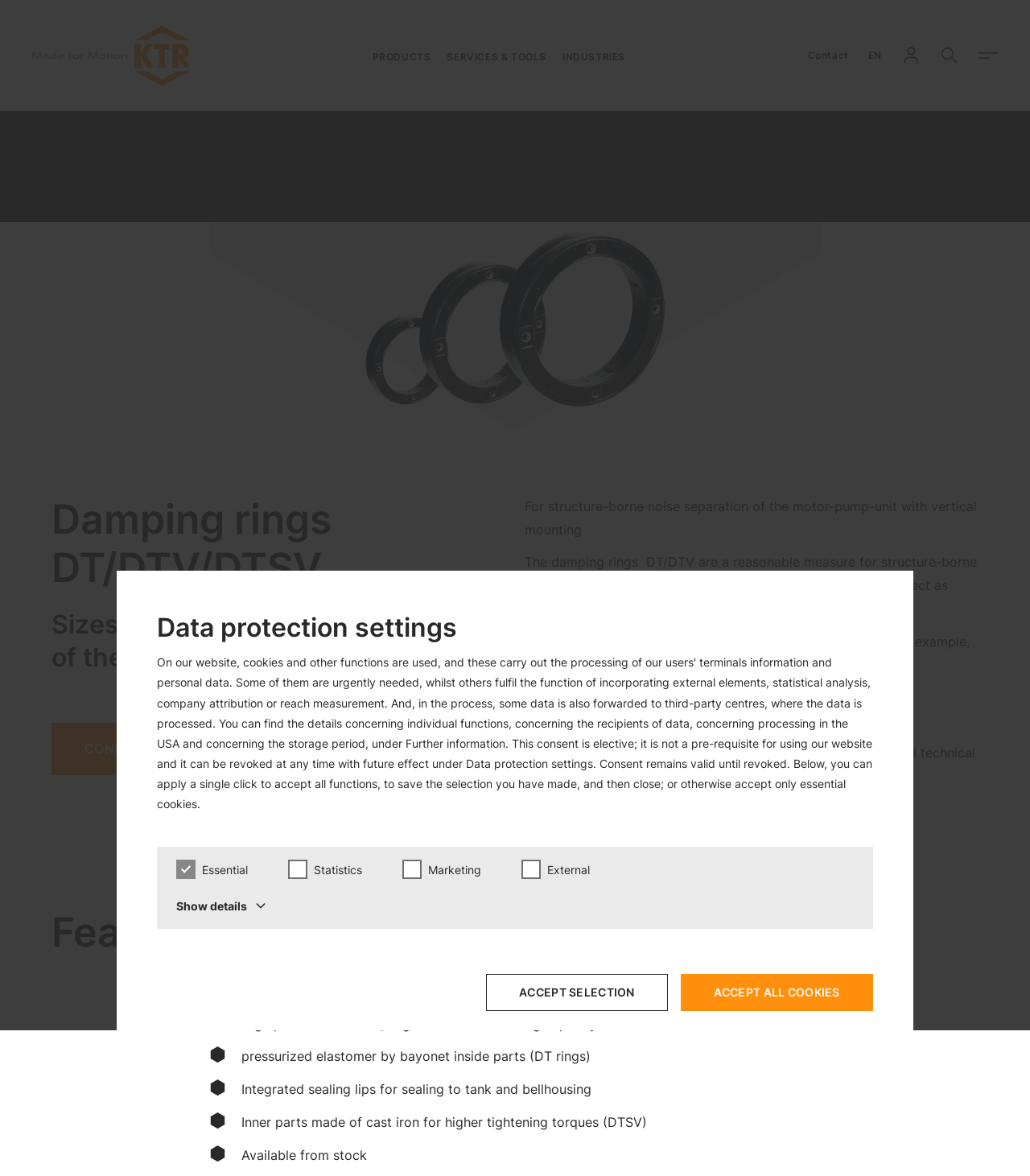Find the bounding box coordinates of the area that needs to be clicked in order to achieve the following instruction: "Open the search". The coordinates should be specified as four float numbers between 0 and 1, i.e., [left, top, right, bottom].

[0.912, 0.039, 0.931, 0.055]